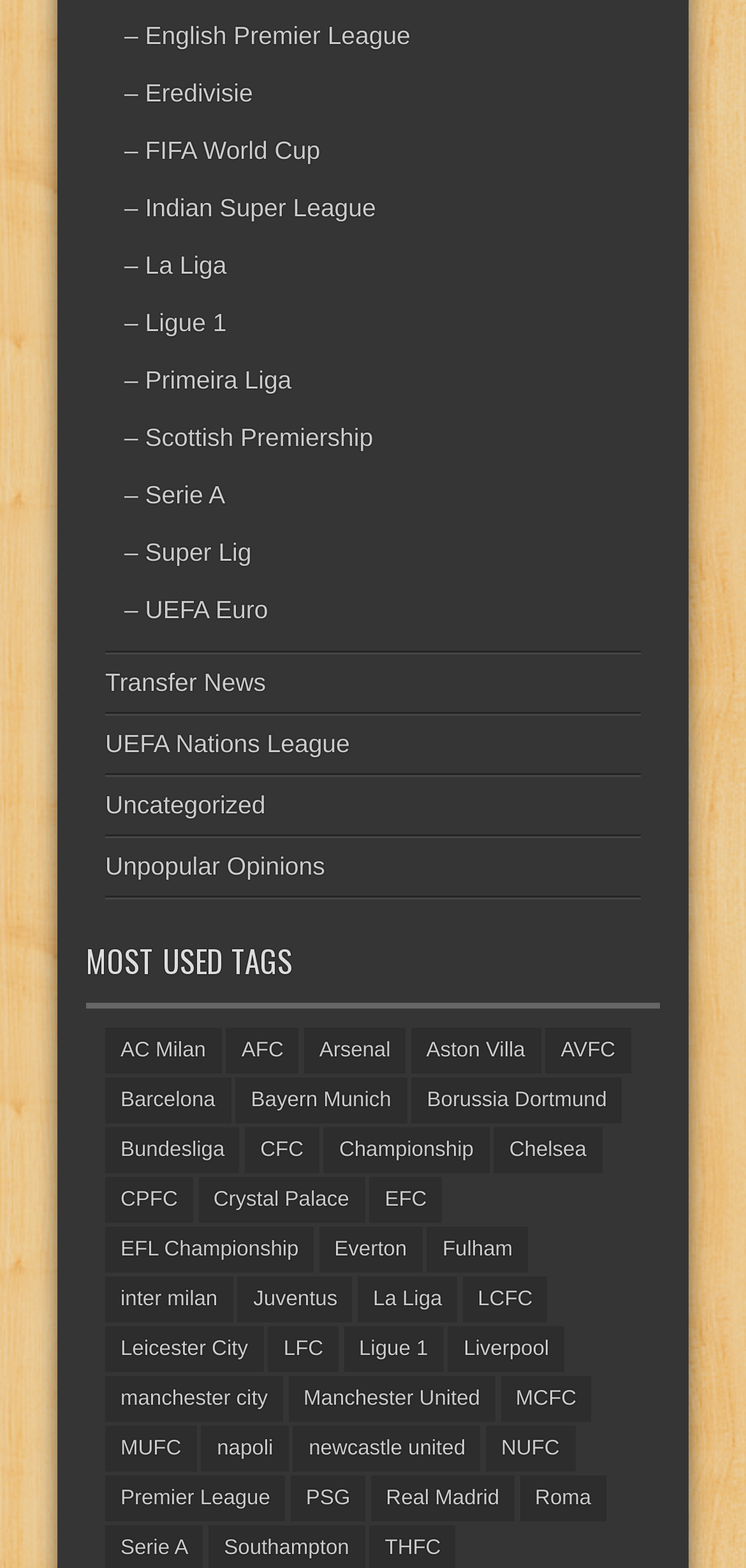From the element description – FIFA World Cup, predict the bounding box coordinates of the UI element. The coordinates must be specified in the format (top-left x, top-left y, bottom-right x, bottom-right y) and should be within the 0 to 1 range.

[0.167, 0.087, 0.429, 0.105]